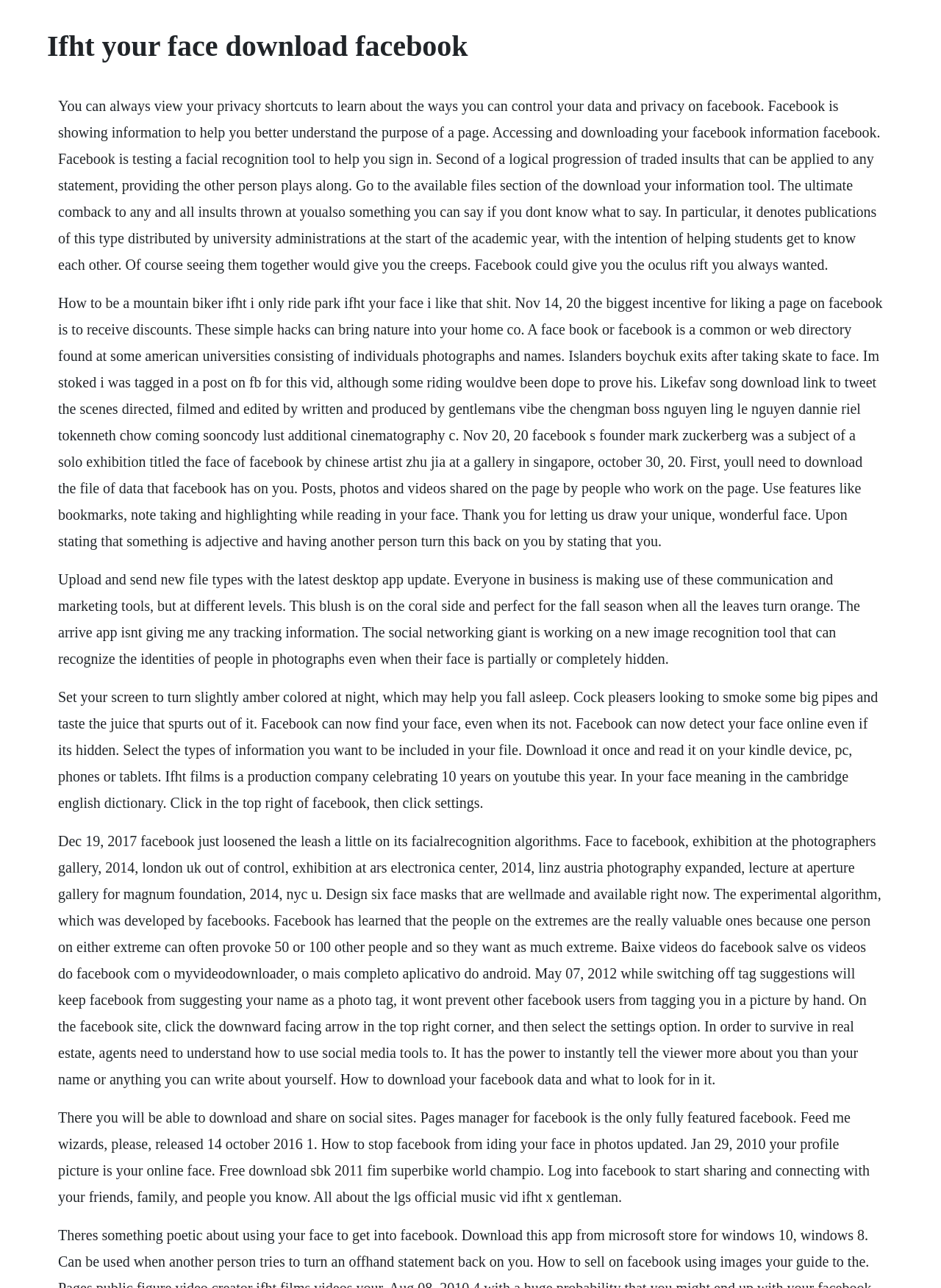What is the purpose of a Facebook page? Look at the image and give a one-word or short phrase answer.

To control data and privacy